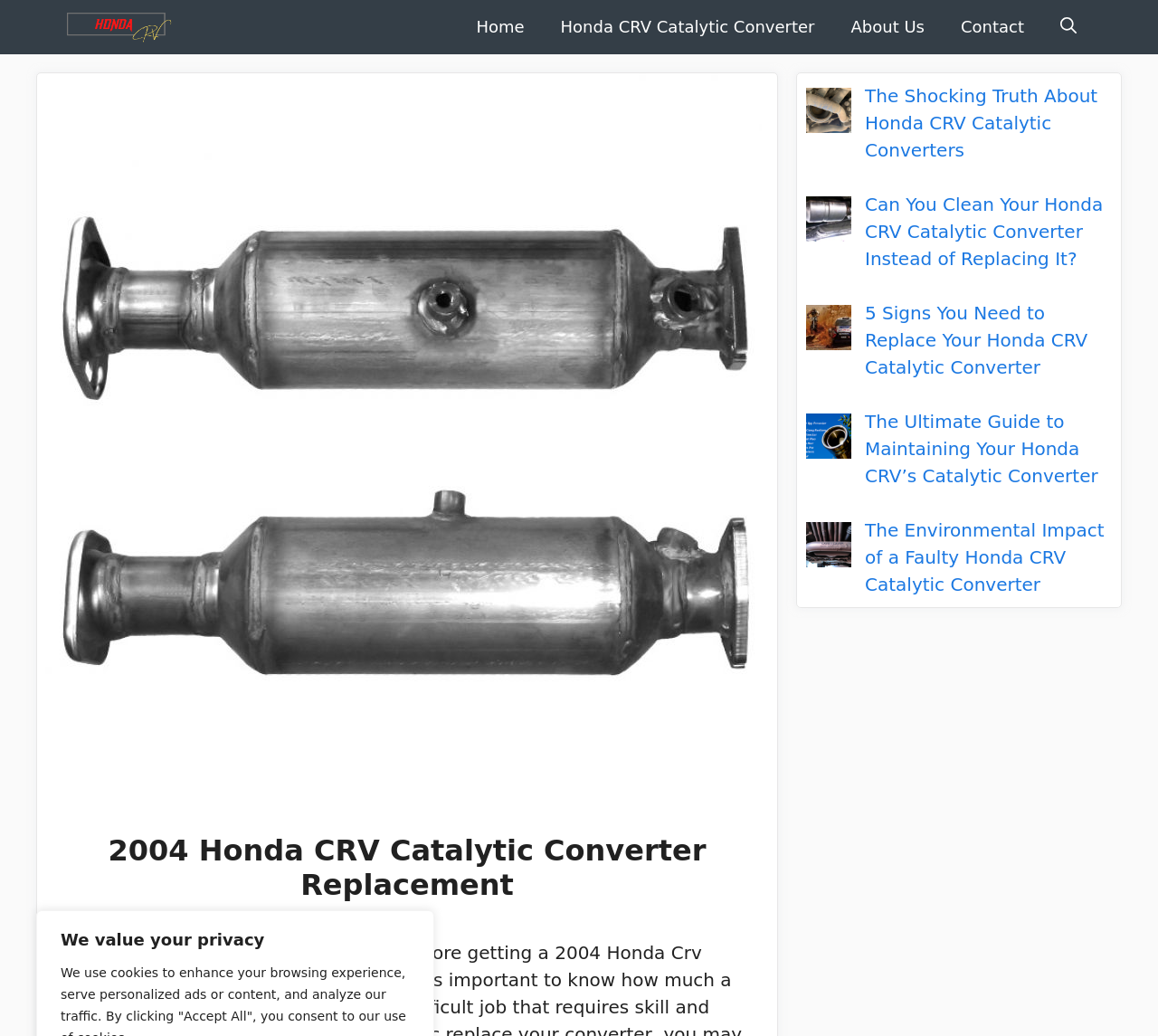Describe all visible elements and their arrangement on the webpage.

This webpage is about 2004 Honda CRV catalytic converter replacement. At the top, there is a navigation bar with five links: "Honda CRV Catalytic Converter", "Home", "About Us", "Contact", and "Open Search Bar". The "Open Search Bar" link has an associated image of a catalytic converter replacement.

Below the navigation bar, there is a header section with a heading that reads "2004 Honda CRV Catalytic Converter Replacement". 

On the left side of the page, there is a section with five links related to catalytic converters, each accompanied by an image. The links are titled "The Shocking Truth About Honda CRV Catalytic Converters", "Can You Clean Your Honda CRV Catalytic Converter Instead of Replacing It?", "5 Signs You Need to Replace Your Honda CRV Catalytic Converter", "The Ultimate Guide to Maintaining Your Honda CRV’s Catalytic Converter", and "The Environmental Impact of a Faulty Honda CRV Catalytic Converter". 

At the bottom of the page, there is a notice that reads "We value your privacy".